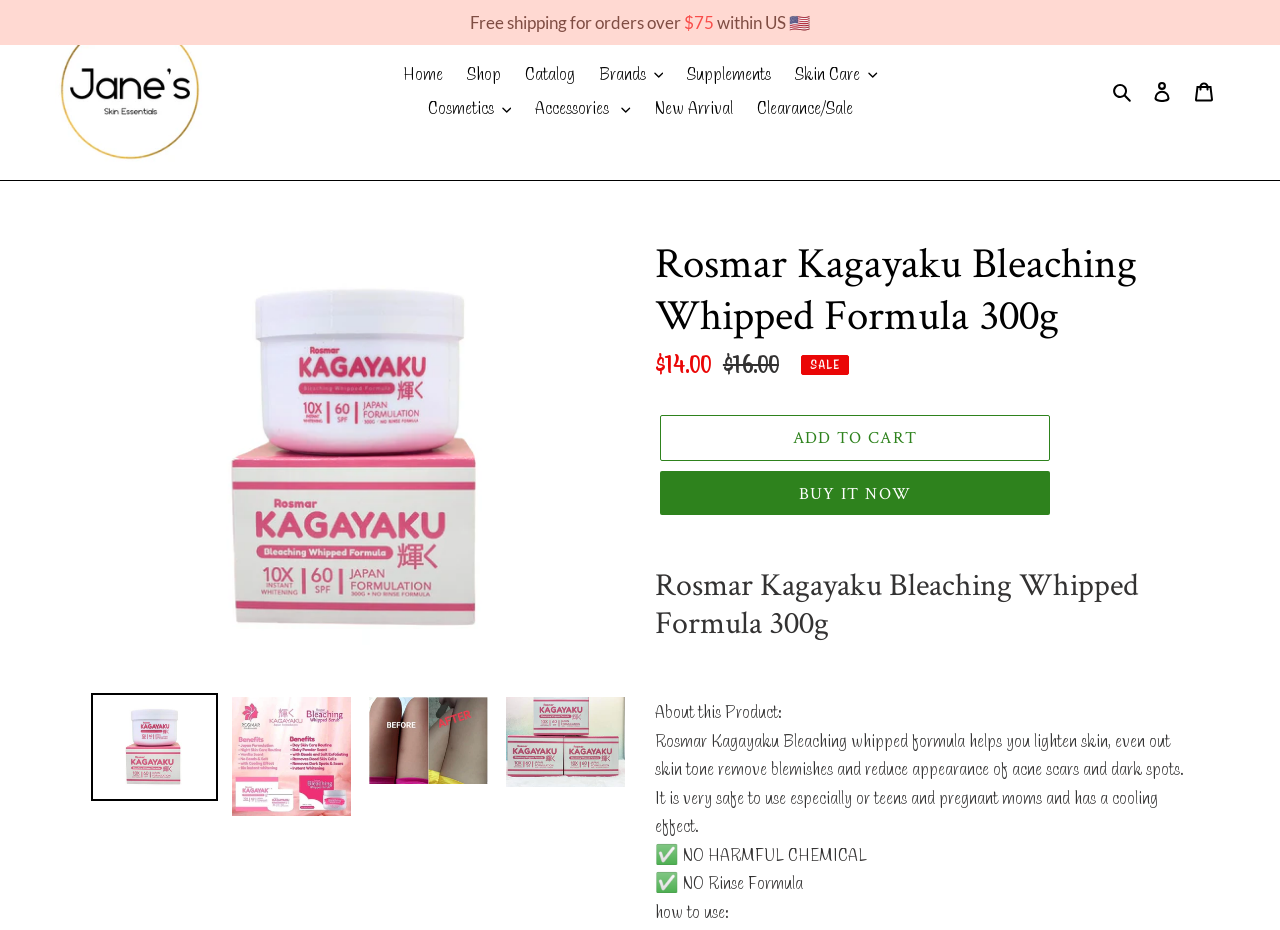Determine and generate the text content of the webpage's headline.

Rosmar Kagayaku Bleaching Whipped Formula 300g